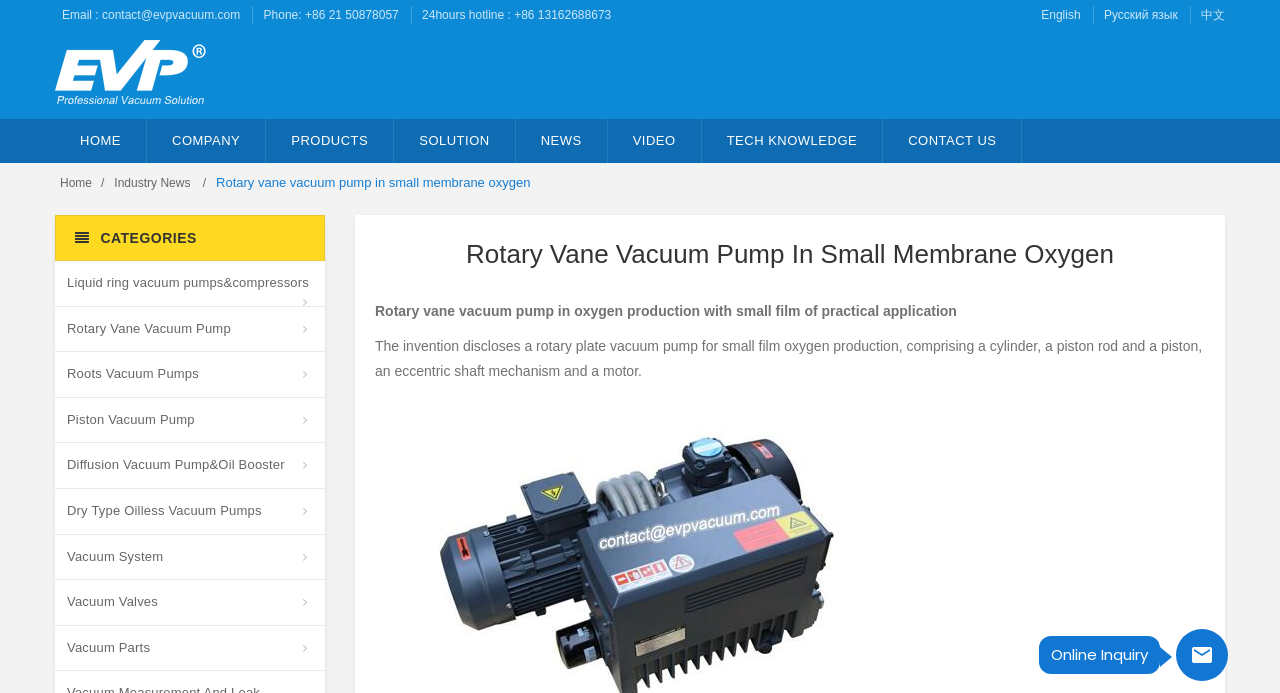What is the purpose of the rotary plate vacuum pump?
Using the image provided, answer with just one word or phrase.

Small film oxygen production